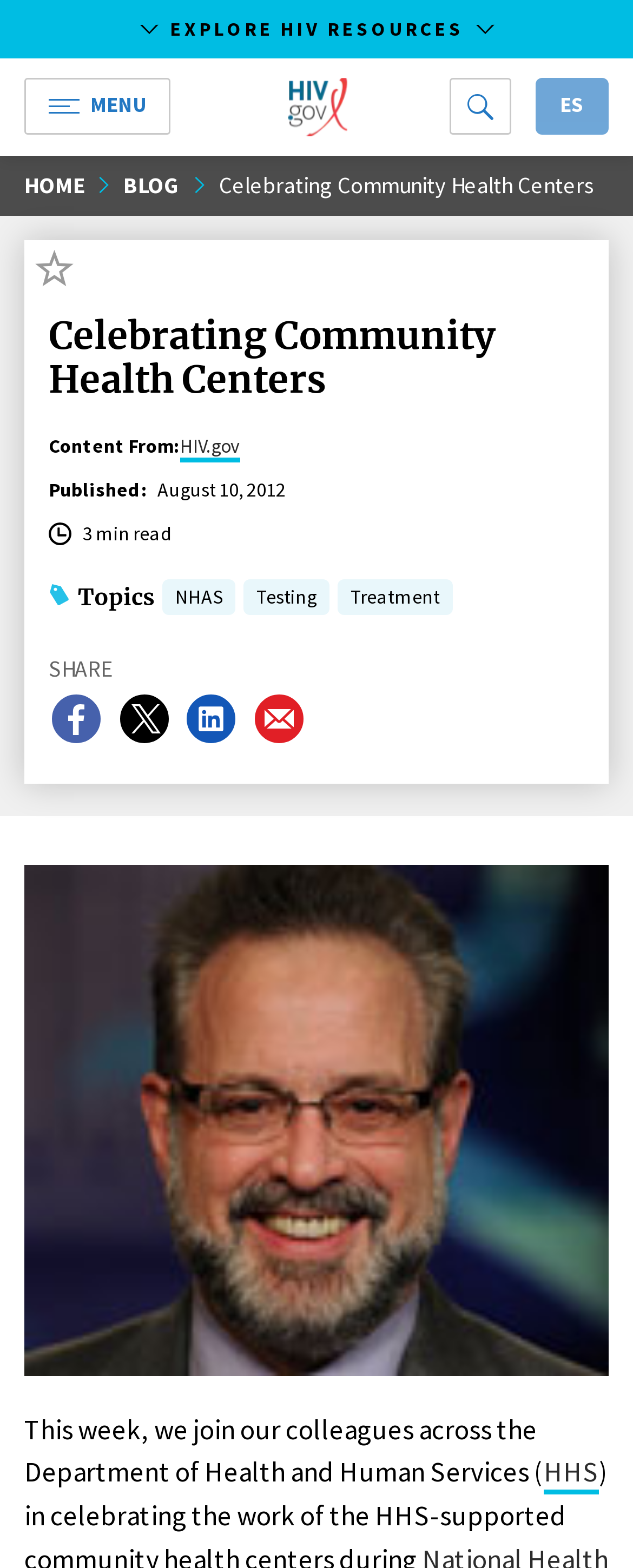Answer the following inquiry with a single word or phrase:
What is the date of publication of this article?

August 10, 2012